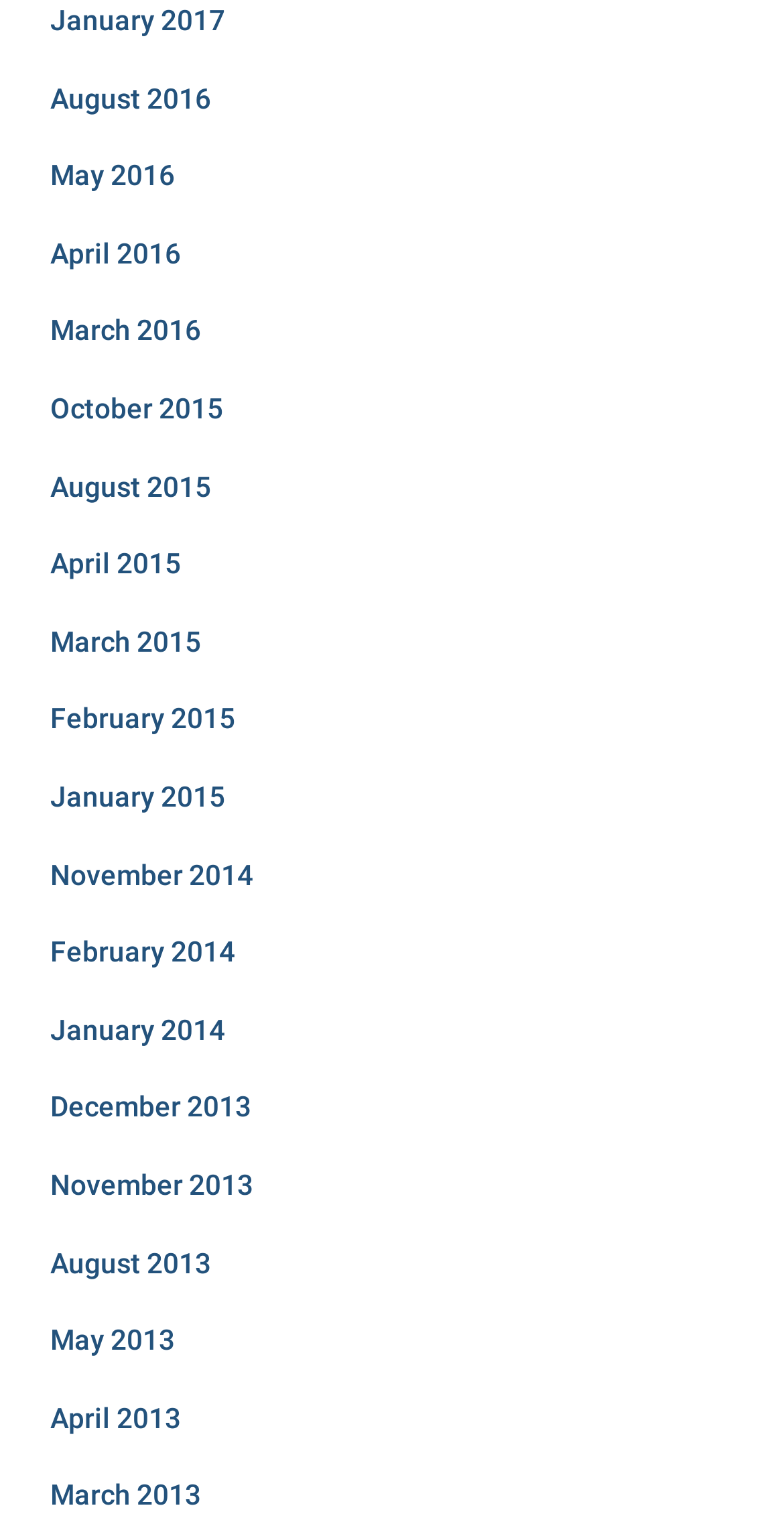What is the most recent month available on this webpage?
Relying on the image, give a concise answer in one word or a brief phrase.

January 2017